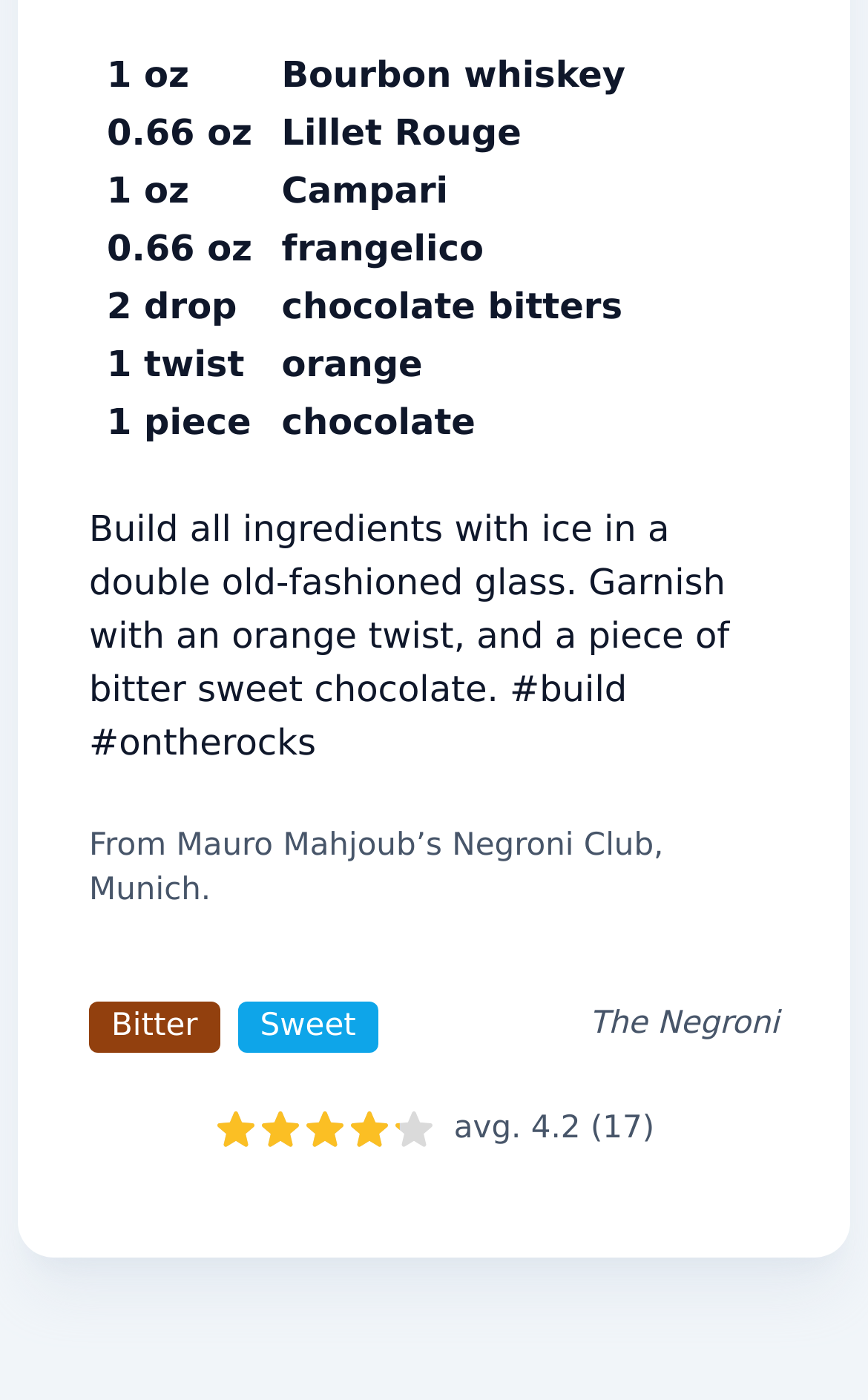Provide the bounding box coordinates of the UI element that matches the description: "Lillet Rouge".

[0.324, 0.076, 0.601, 0.114]